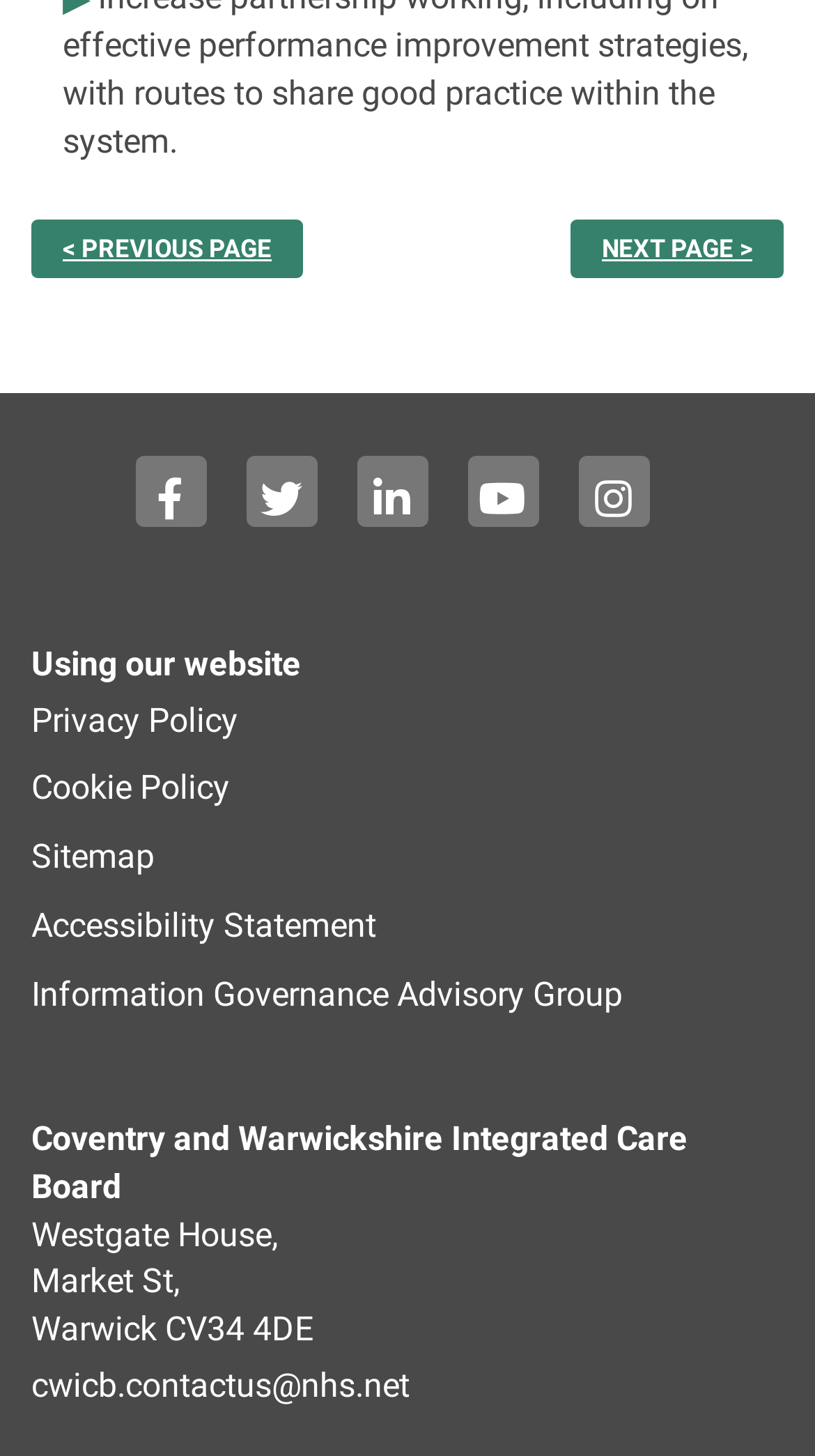Provide the bounding box coordinates of the section that needs to be clicked to accomplish the following instruction: "visit Facebook."

[0.165, 0.313, 0.253, 0.362]